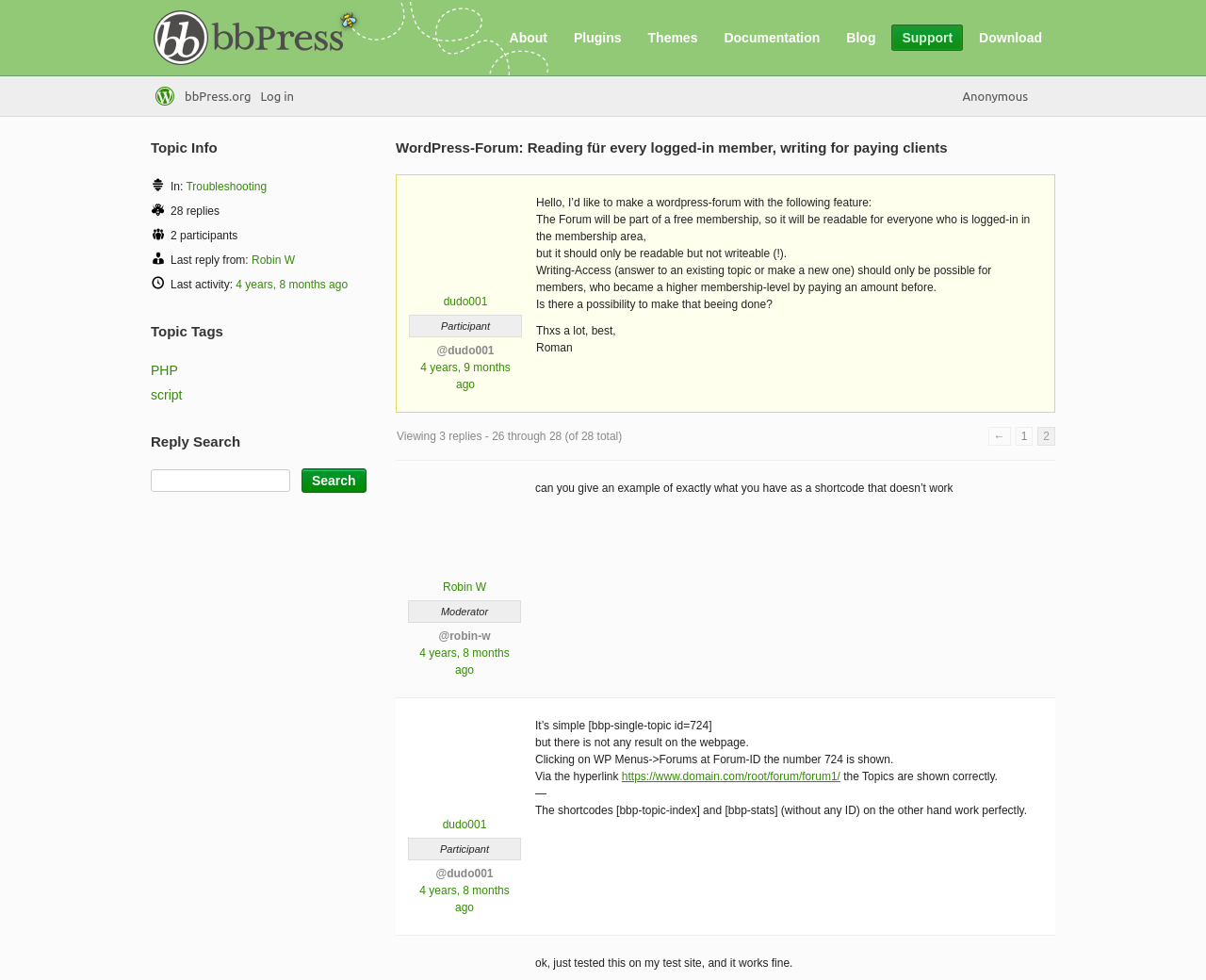Please mark the bounding box coordinates of the area that should be clicked to carry out the instruction: "Search for a topic".

[0.125, 0.479, 0.241, 0.502]